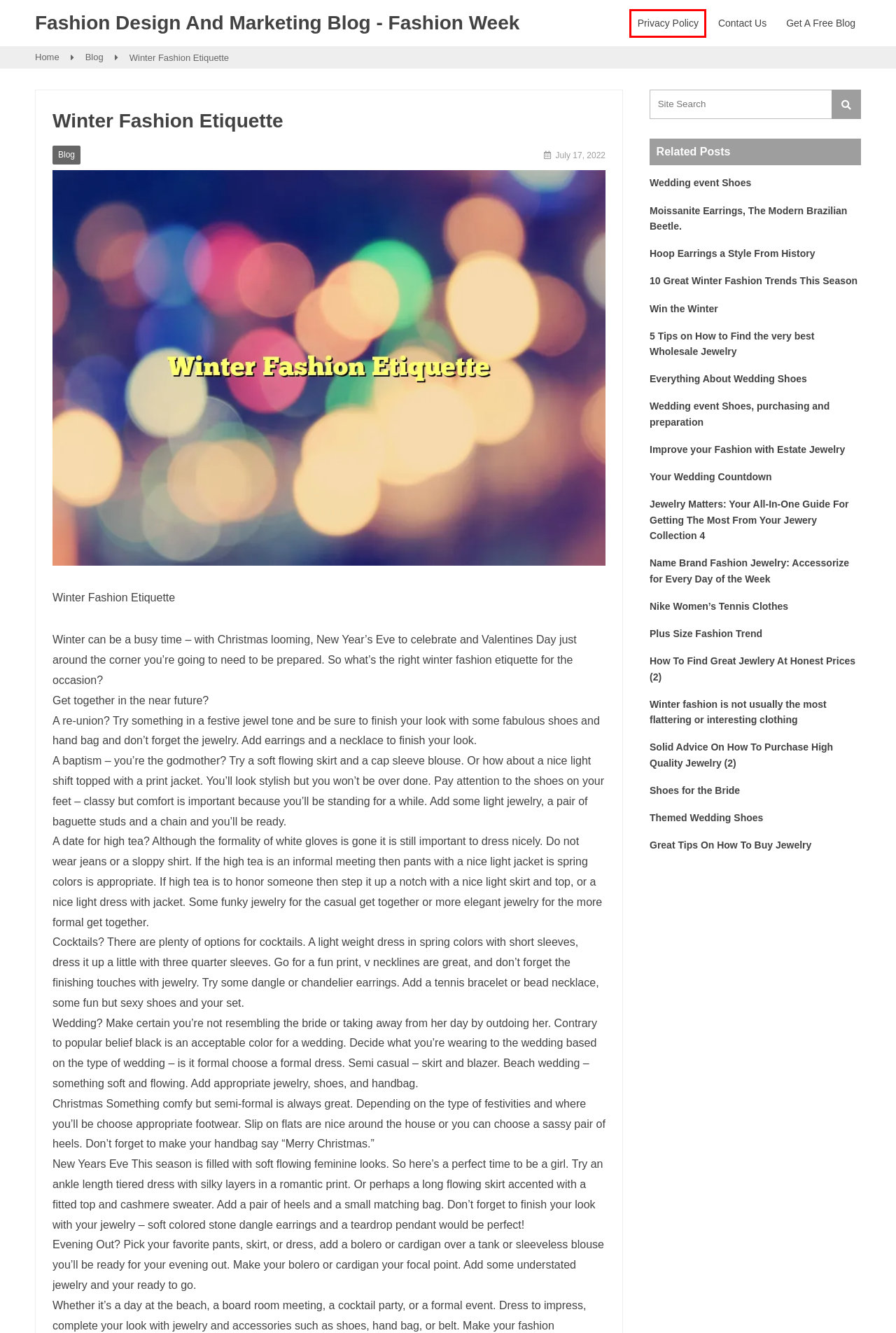Review the webpage screenshot and focus on the UI element within the red bounding box. Select the best-matching webpage description for the new webpage that follows after clicking the highlighted element. Here are the candidates:
A. Win the Winter - Fashion Design And Marketing Blog - Fashion Week
B. Hoop Earrings a Style From History - Fashion Design And Marketing Blog - Fashion Week
C. Moissanite Earrings, The Modern Brazilian Beetle. - Fashion Design And Marketing Blog - Fashion Week
D. Contact - Free Blogging Until the End
E. Free Blogging Until the End -
F. Privacy Policy - Free Blogging Until the End
G. Plus Size Fashion Trend - Fashion Design And Marketing Blog - Fashion Week
H. Everything About Wedding Shoes - Fashion Design And Marketing Blog - Fashion Week

F